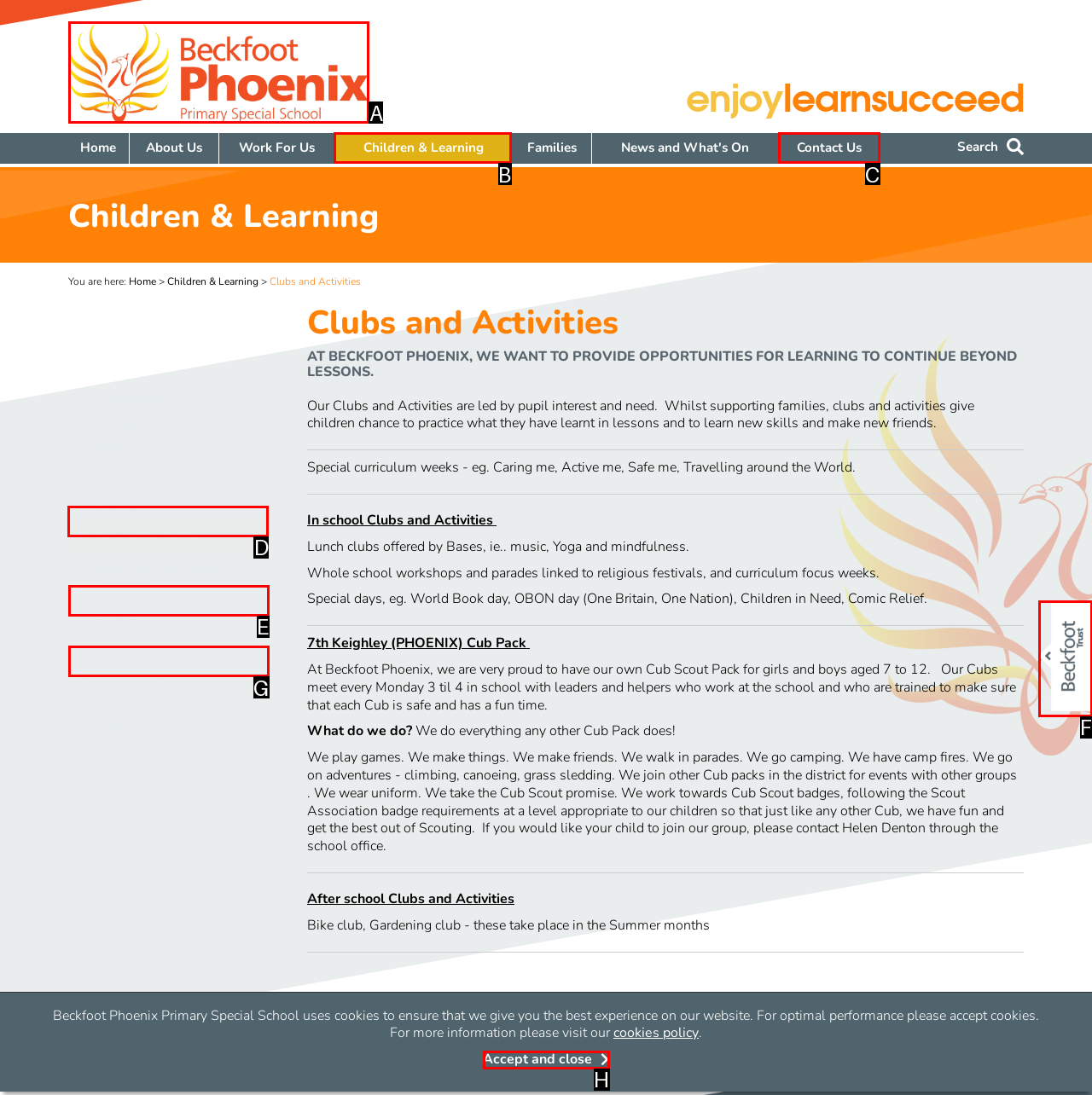Determine the letter of the UI element that you need to click to perform the task: View 'Clubs and Activities'.
Provide your answer with the appropriate option's letter.

D